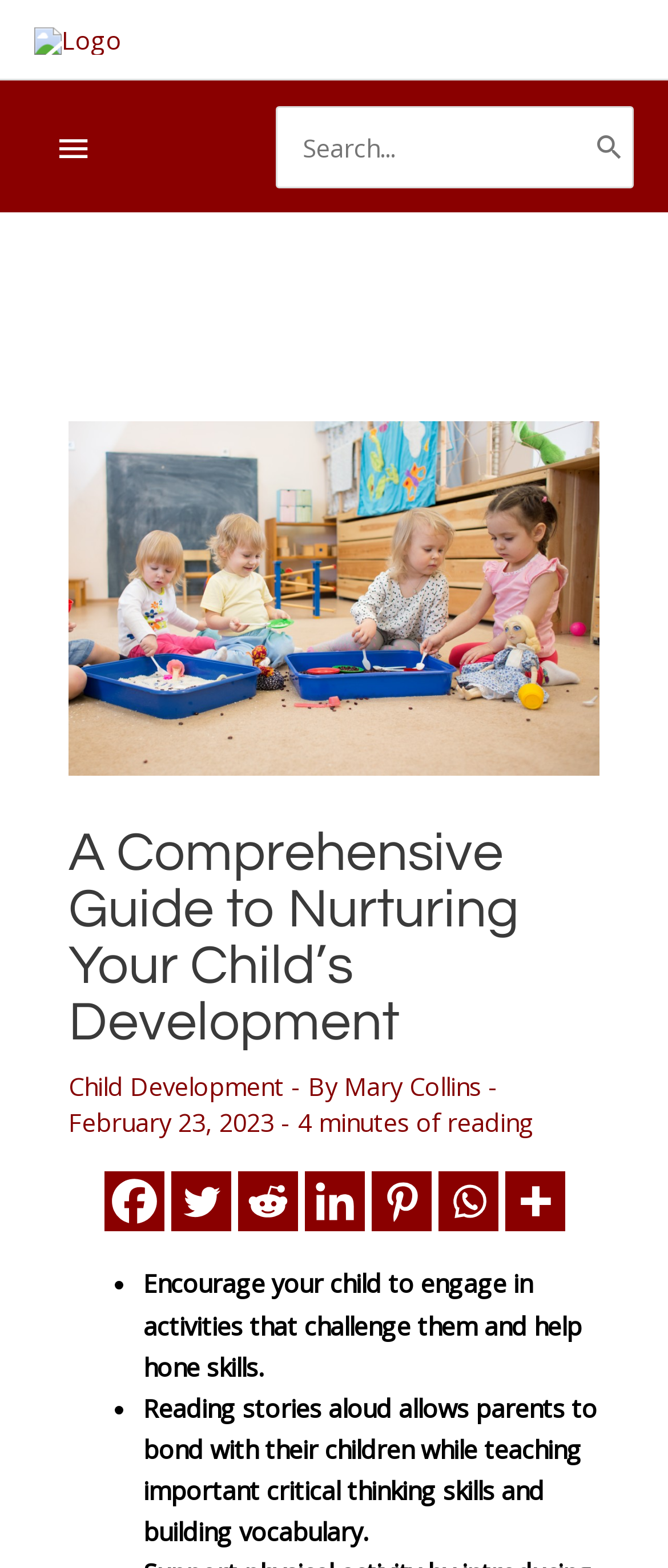Refer to the screenshot and give an in-depth answer to this question: Who is the author of the article?

The author of the article is Mary Collins, which can be found by looking at the link 'Mary Collins' below the heading.